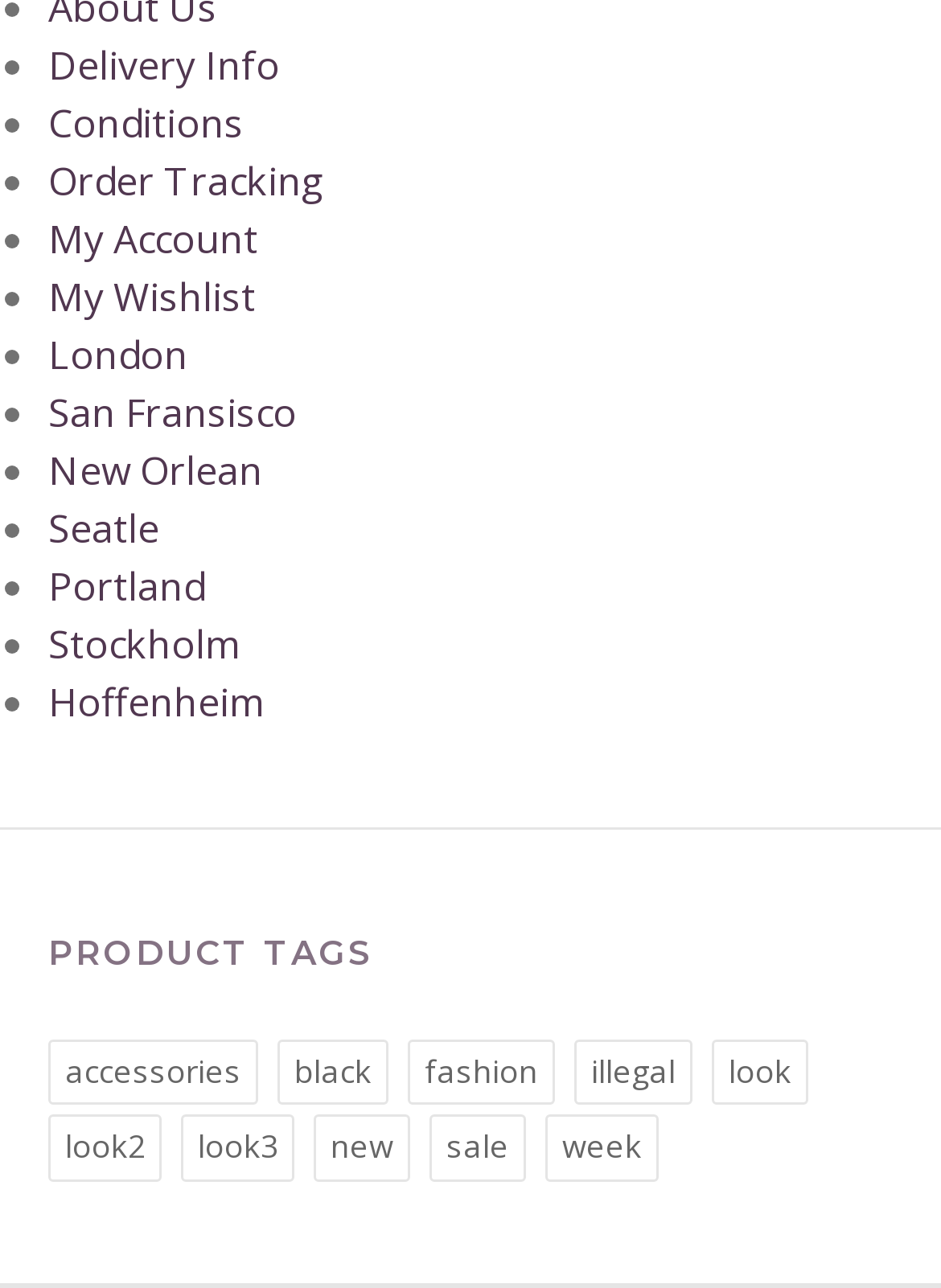What is the first link in the list?
Please provide an in-depth and detailed response to the question.

I looked at the list of links and found that the first one is 'Delivery Info'.